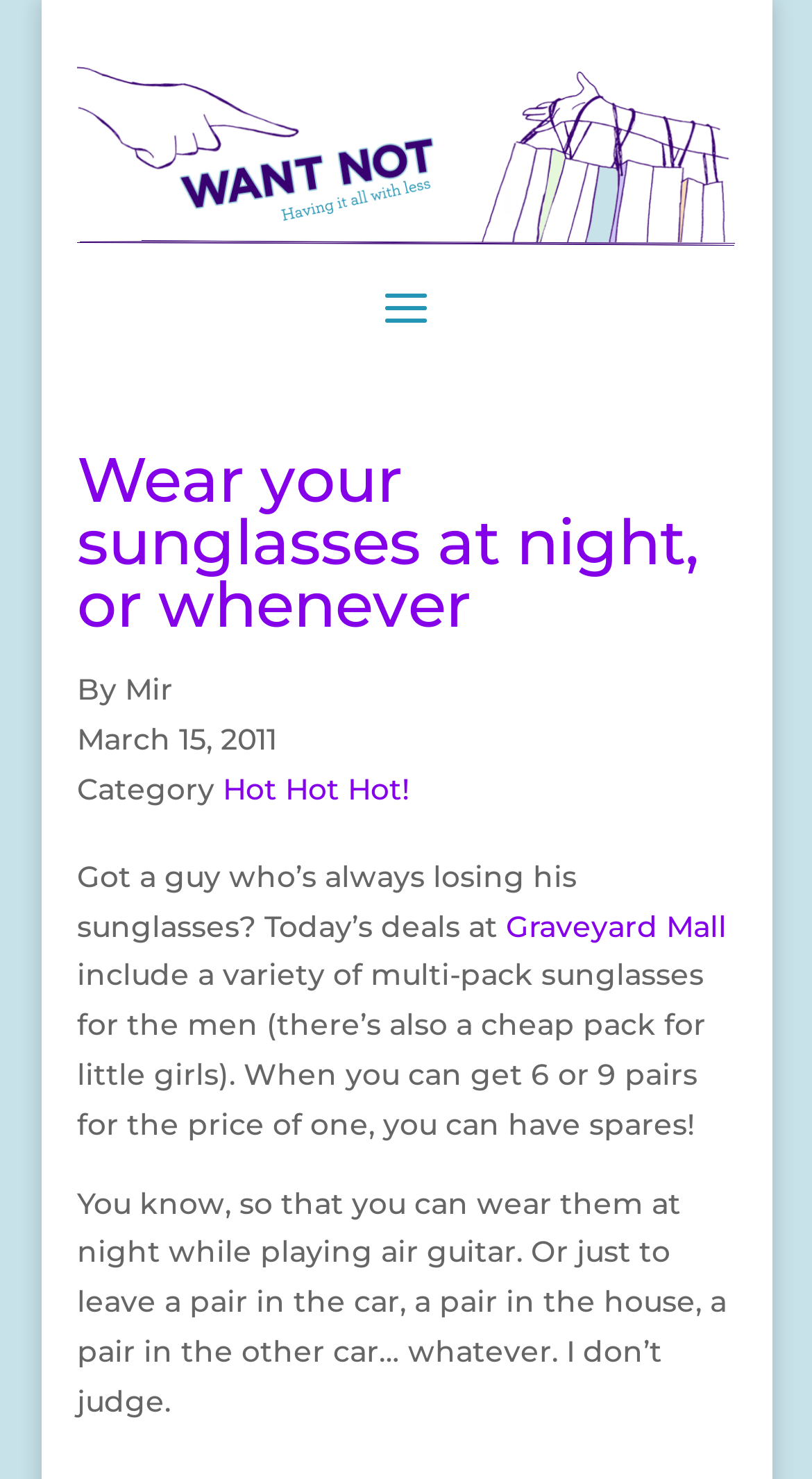What is the purpose of the multi-pack sunglasses?
Analyze the screenshot and provide a detailed answer to the question.

The purpose of the multi-pack sunglasses is mentioned in the StaticText element 'When you can get 6 or 9 pairs for the price of one, you can have spares!' with bounding box coordinates [0.095, 0.647, 0.869, 0.773].